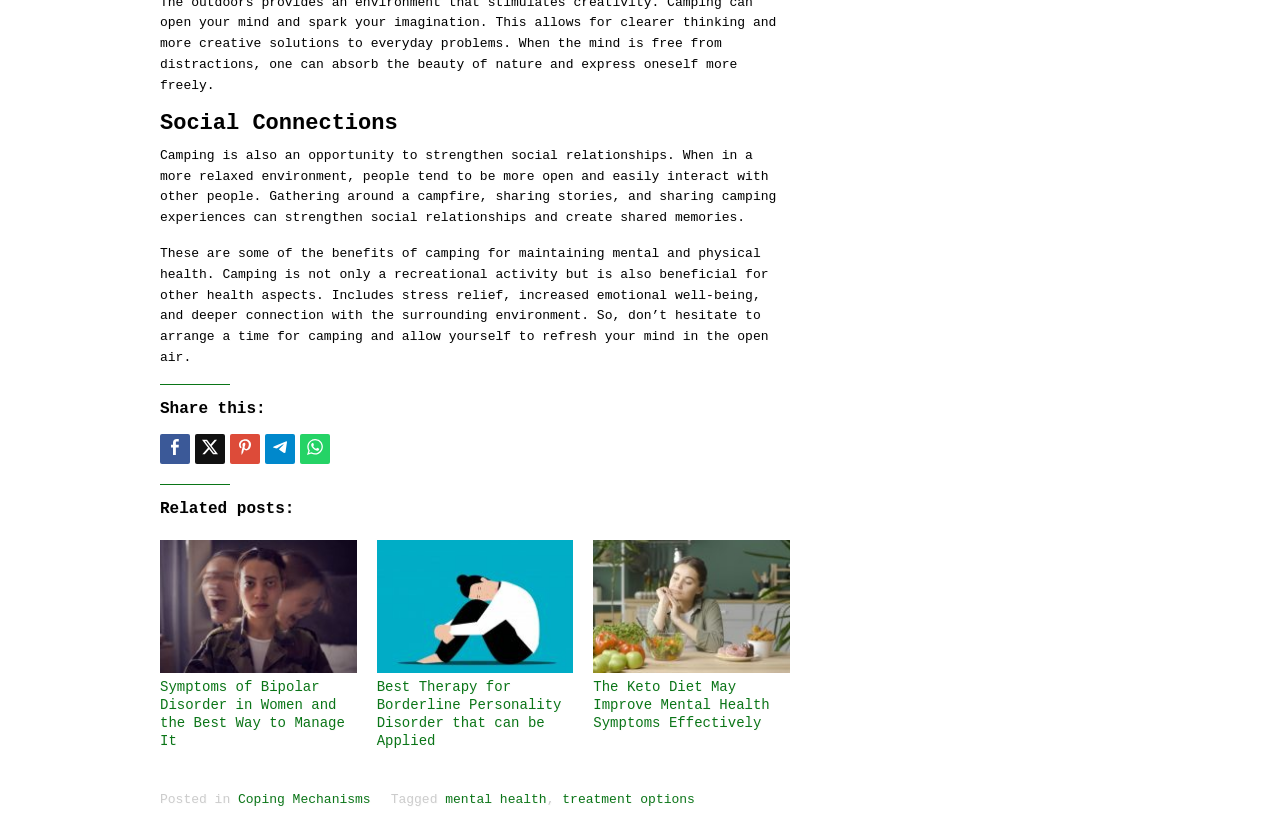Show the bounding box coordinates of the element that should be clicked to complete the task: "Tweet this".

[0.152, 0.525, 0.176, 0.561]